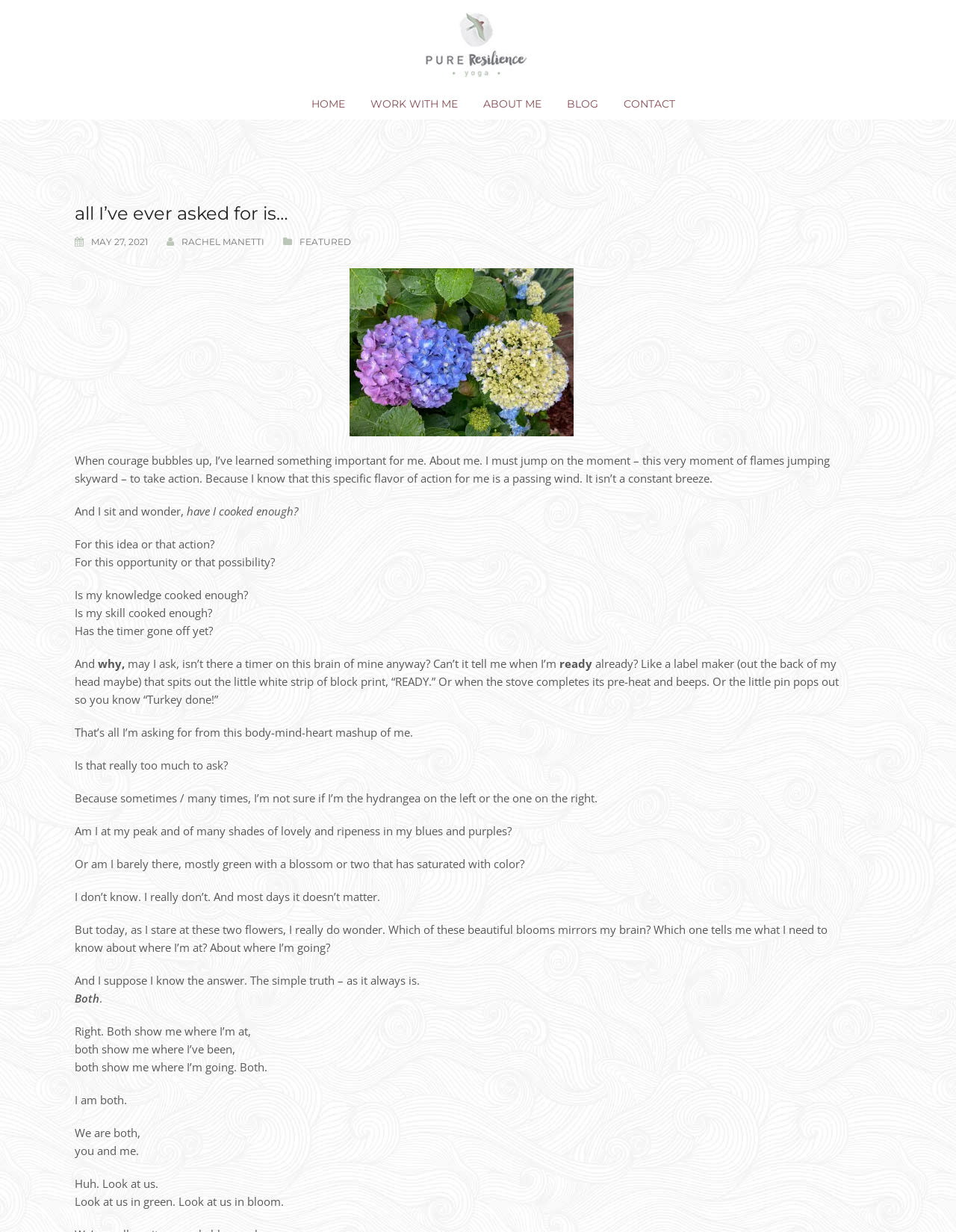Given the element description Work with me, specify the bounding box coordinates of the corresponding UI element in the format (top-left x, top-left y, bottom-right x, bottom-right y). All values must be between 0 and 1.

[0.375, 0.072, 0.49, 0.097]